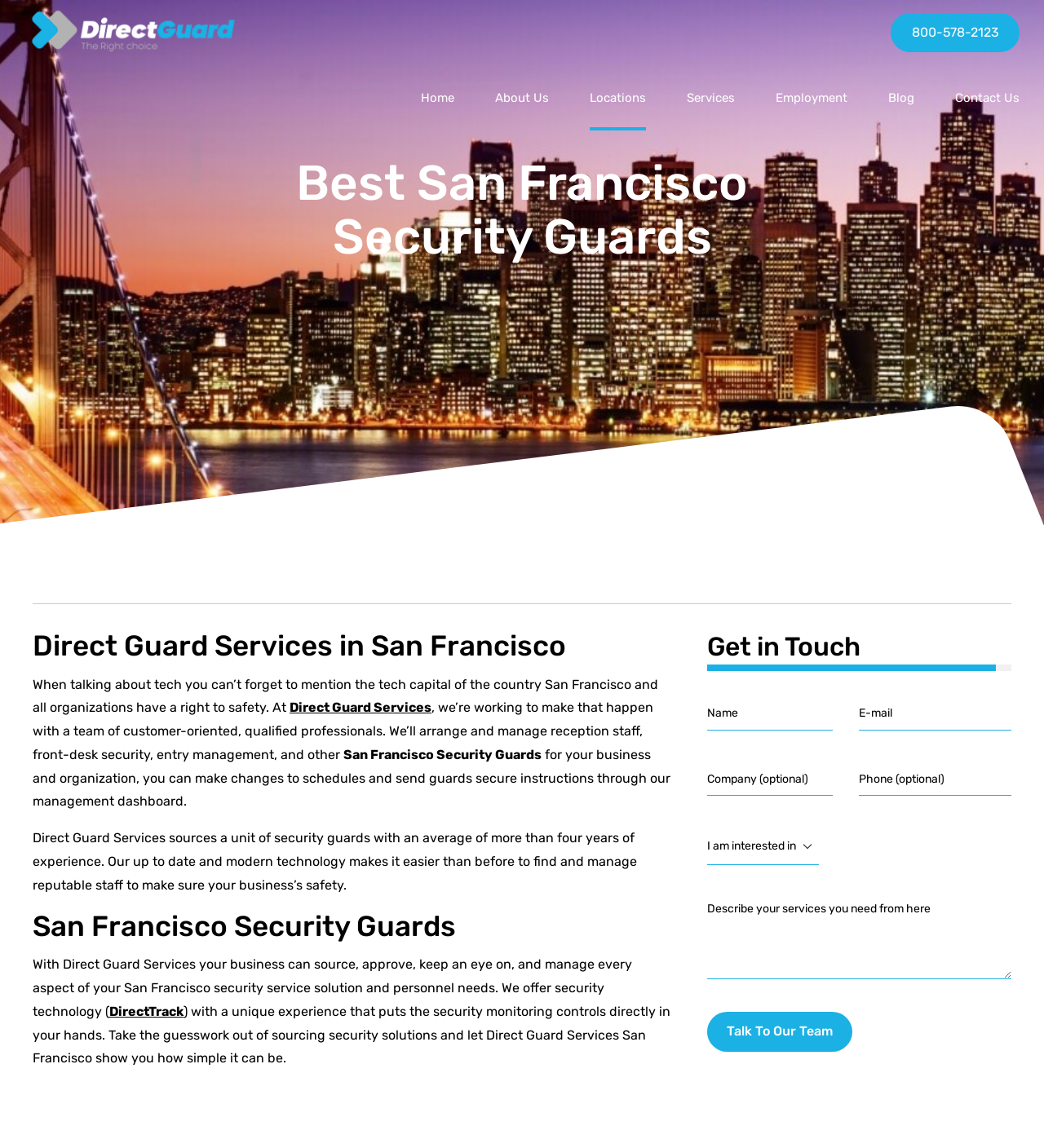Locate the bounding box coordinates of the UI element described by: "name="your-name" placeholder="Name"". Provide the coordinates as four float numbers between 0 and 1, formatted as [left, top, right, bottom].

[0.677, 0.607, 0.798, 0.636]